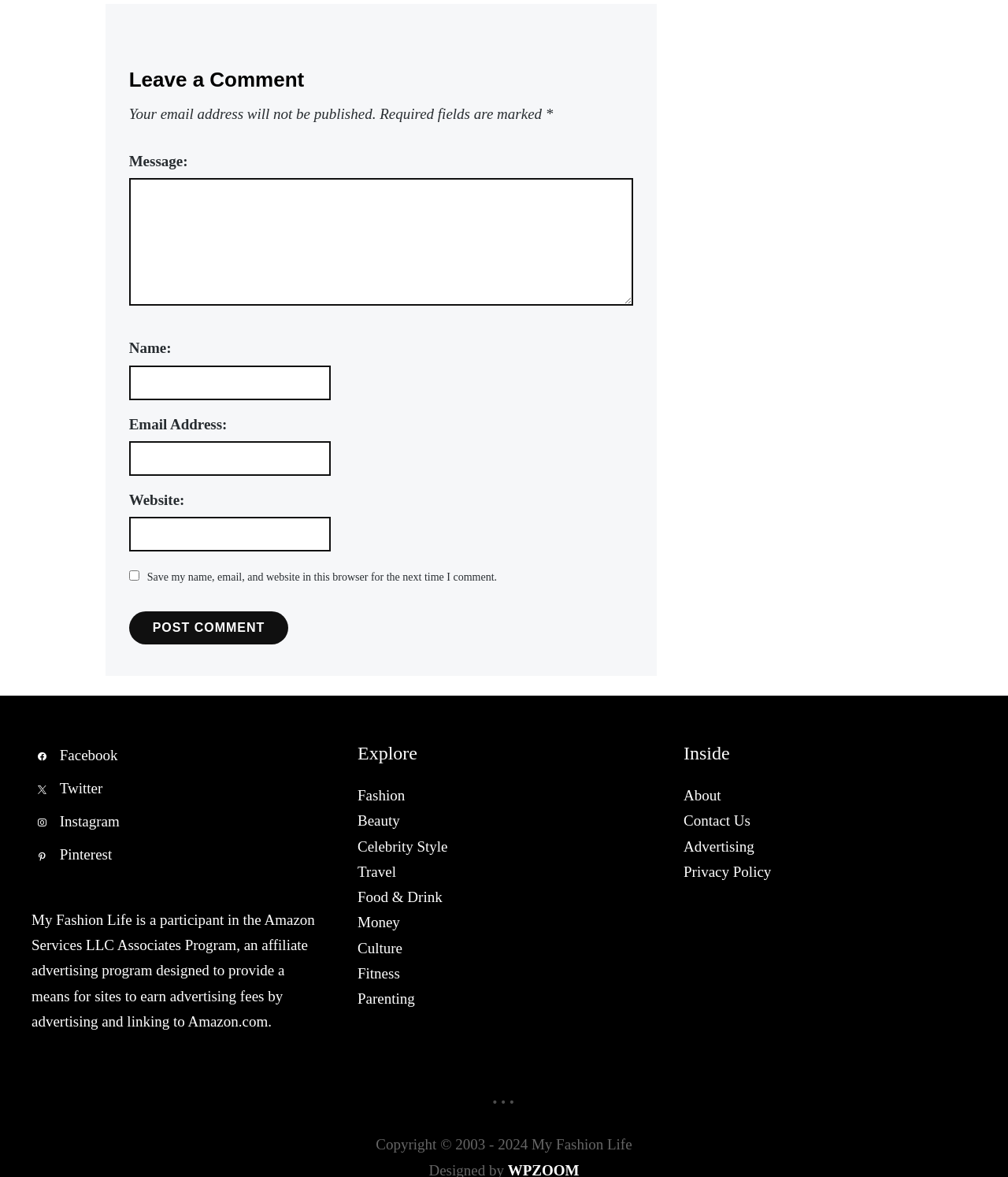Please identify the bounding box coordinates of the element I should click to complete this instruction: 'Leave a comment'. The coordinates should be given as four float numbers between 0 and 1, like this: [left, top, right, bottom].

[0.128, 0.057, 0.628, 0.079]